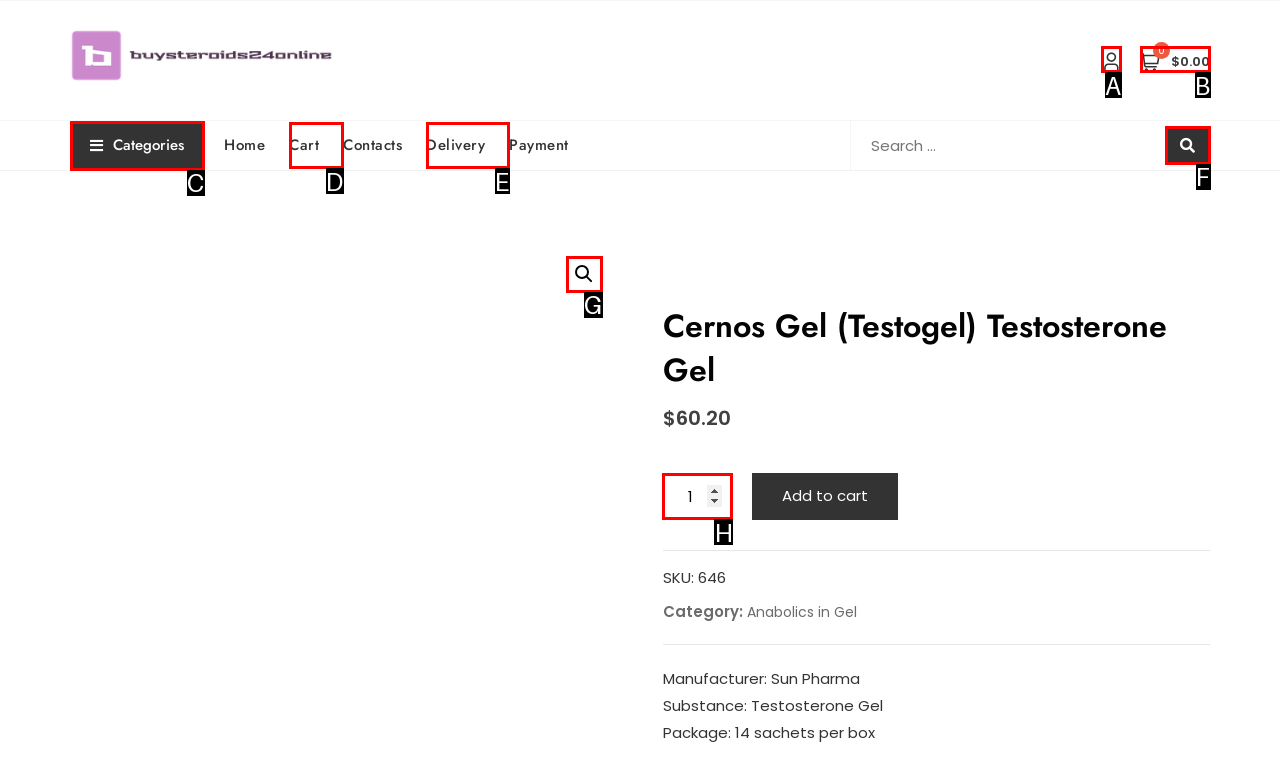Based on the given description: 0 $0.00, determine which HTML element is the best match. Respond with the letter of the chosen option.

B